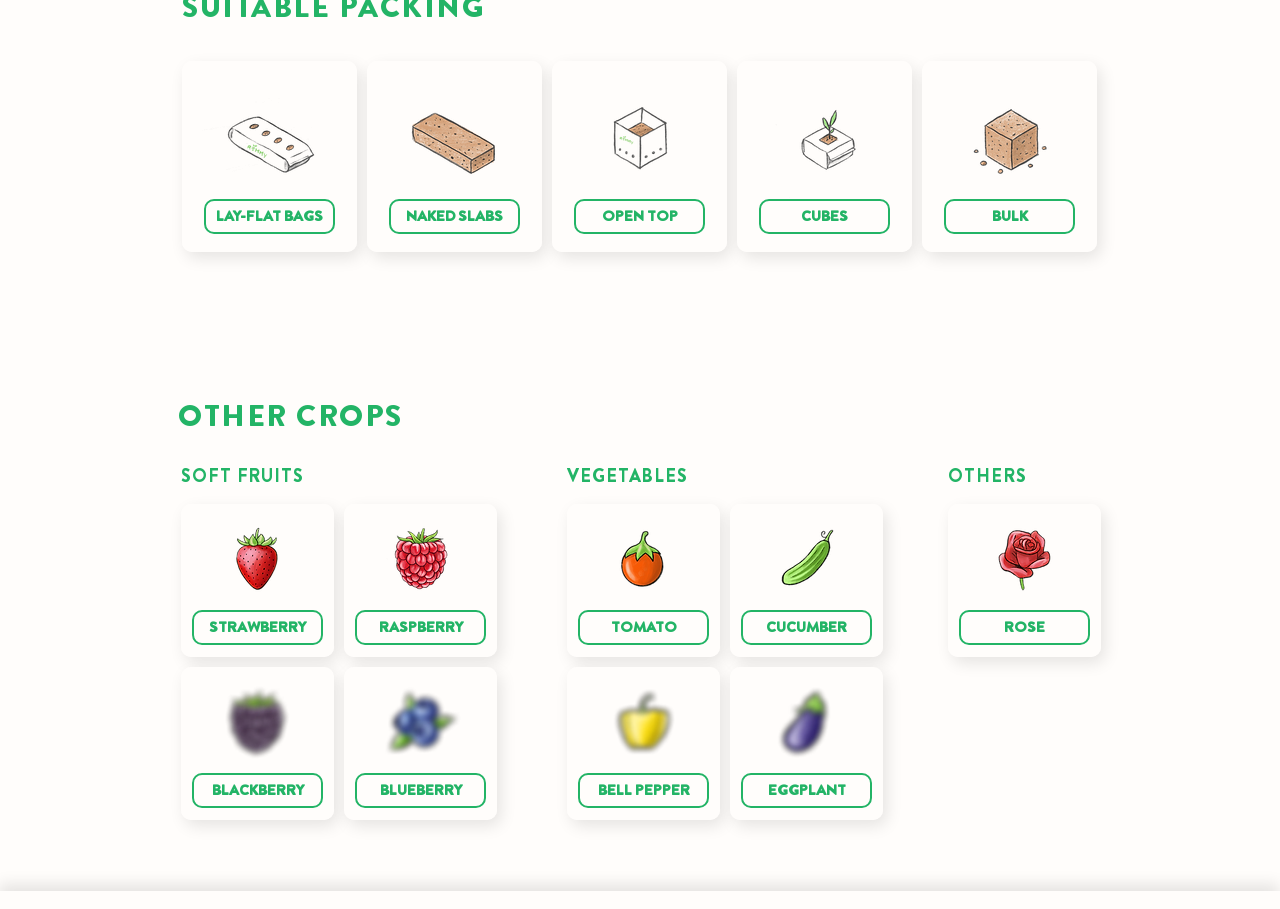Please identify the bounding box coordinates of the element's region that needs to be clicked to fulfill the following instruction: "Click on LAY-FLAT BAGS". The bounding box coordinates should consist of four float numbers between 0 and 1, i.e., [left, top, right, bottom].

[0.159, 0.219, 0.262, 0.257]